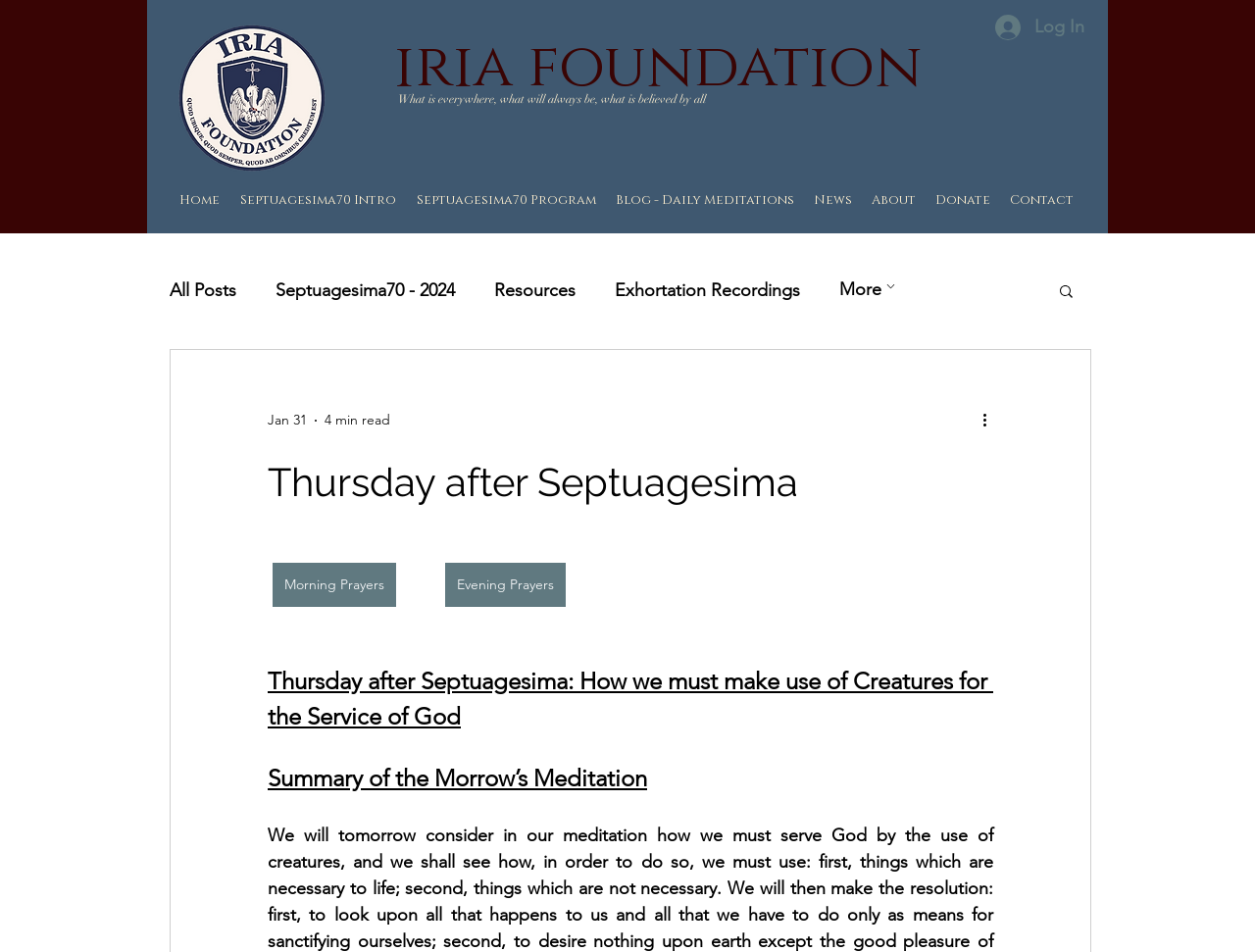Please provide the bounding box coordinates for the element that needs to be clicked to perform the instruction: "Click on the 'Employee Group' link". The coordinates must consist of four float numbers between 0 and 1, formatted as [left, top, right, bottom].

None